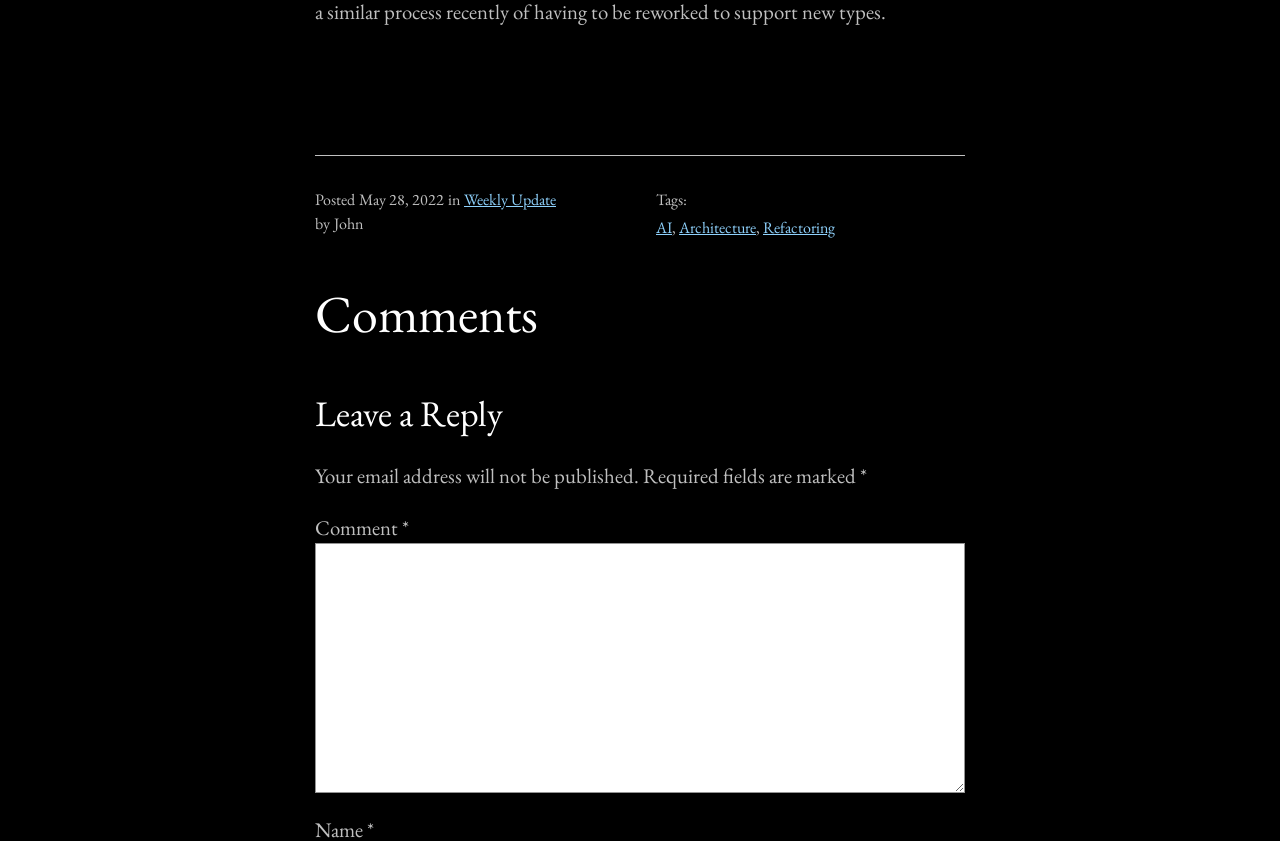Is the email address required to be published?
Based on the image, answer the question with a single word or brief phrase.

No